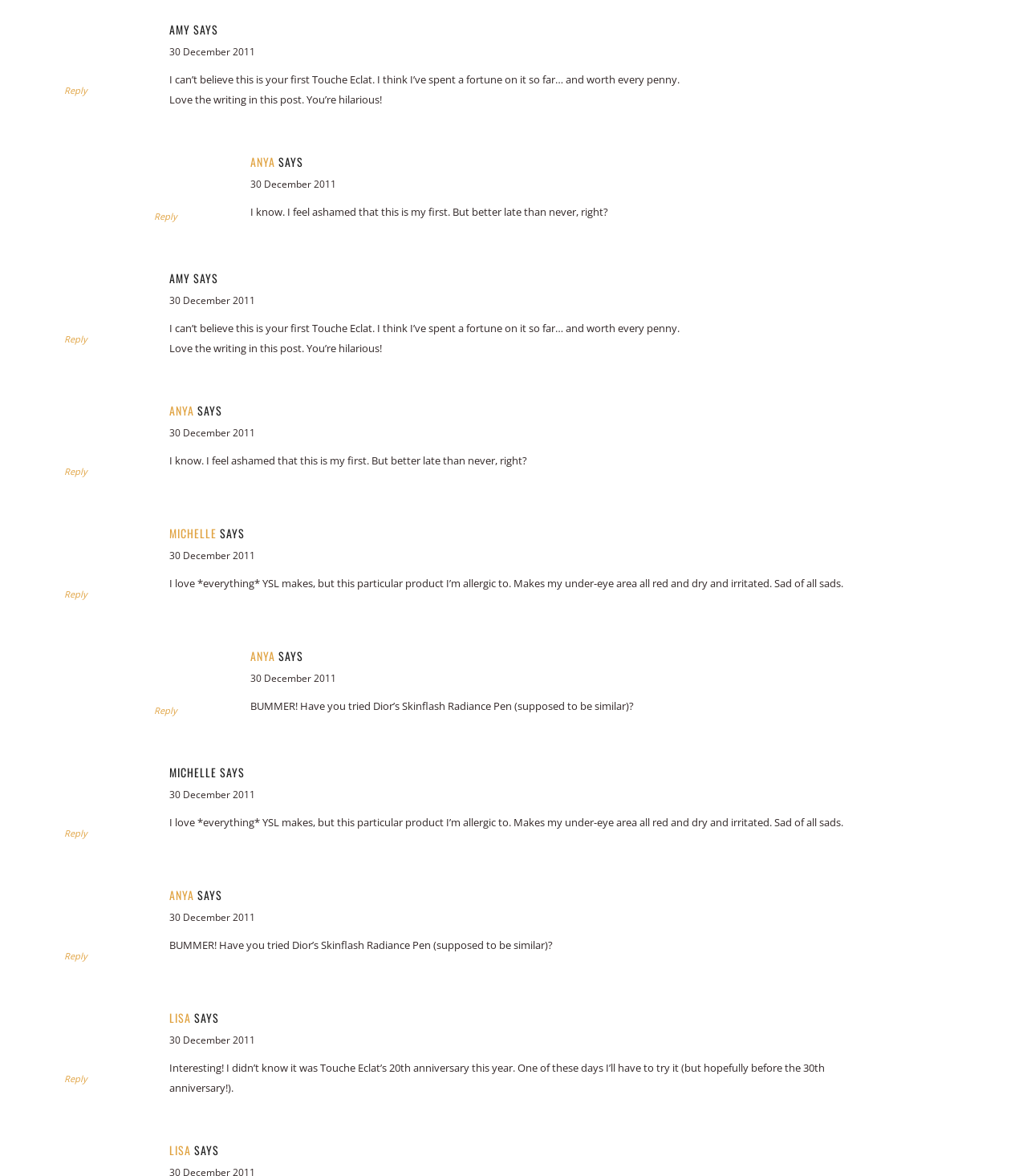Bounding box coordinates must be specified in the format (top-left x, top-left y, bottom-right x, bottom-right y). All values should be floating point numbers between 0 and 1. What are the bounding box coordinates of the UI element described as: Reply

[0.062, 0.396, 0.085, 0.406]